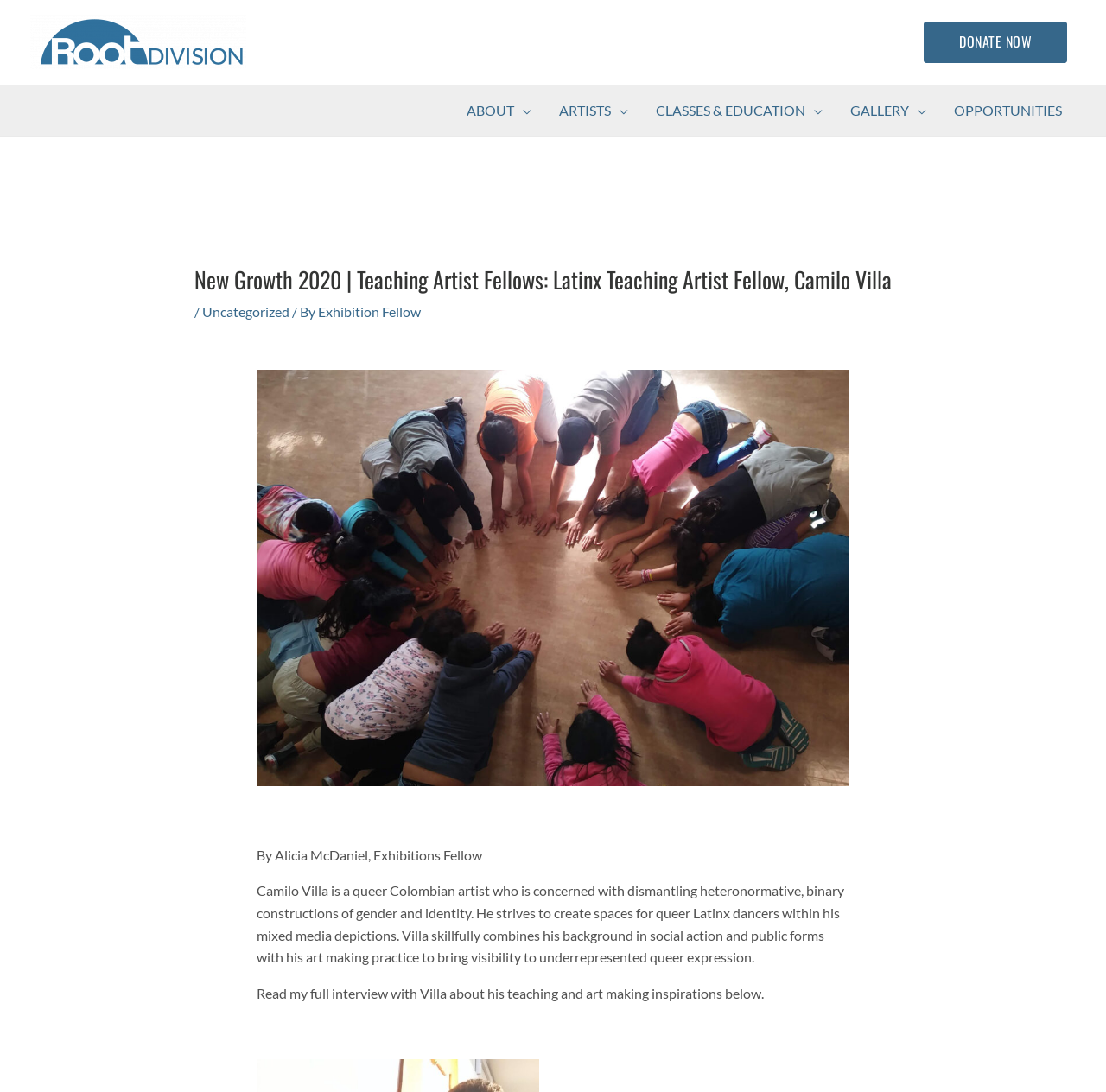Please find the bounding box for the UI component described as follows: "parent_node: GALLERY aria-label="Menu Toggle"".

[0.822, 0.077, 0.838, 0.125]